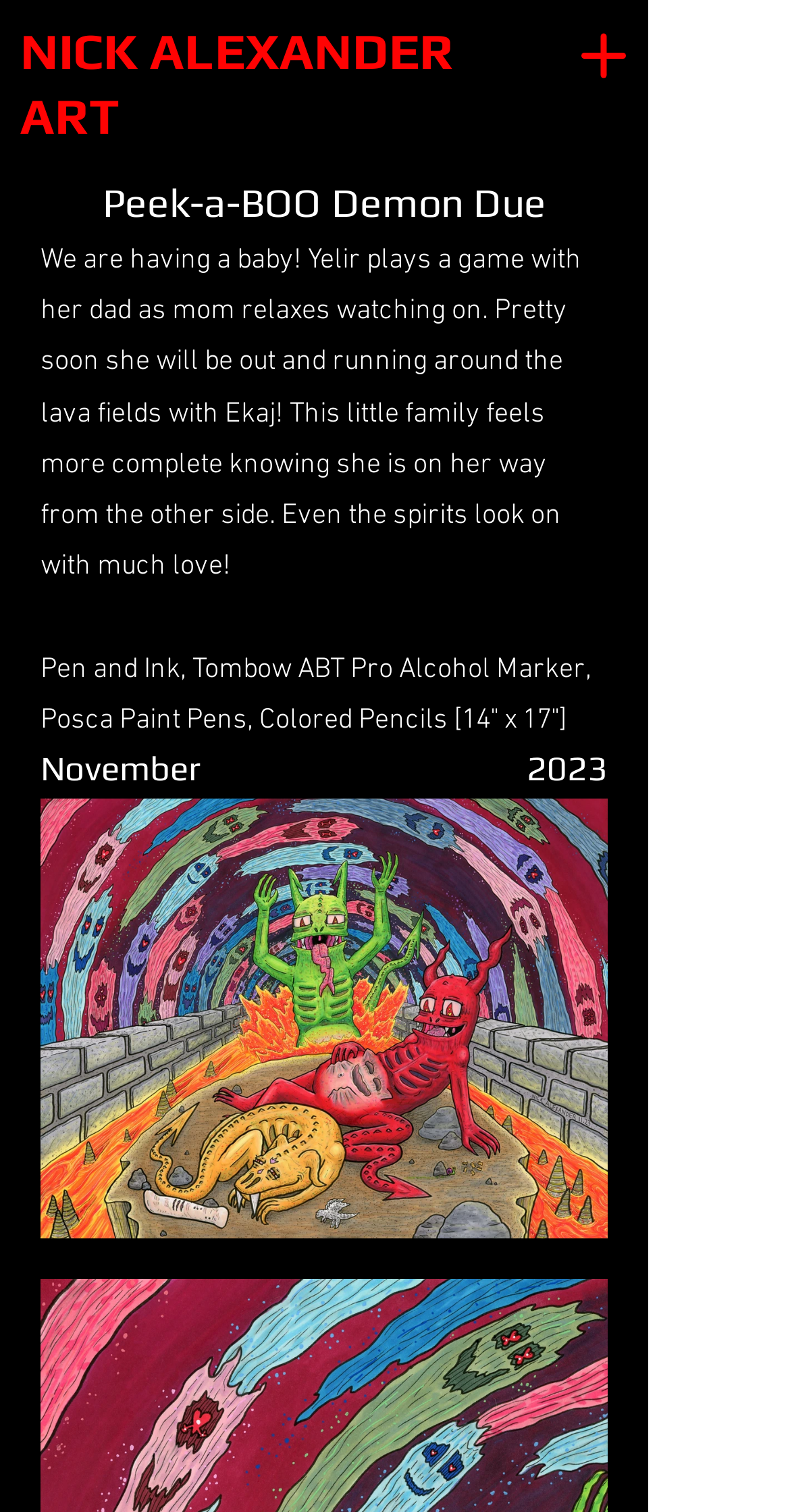Construct a comprehensive caption that outlines the webpage's structure and content.

The webpage appears to be a personal blog or art portfolio, with a focus on a significant life event. At the top left of the page, there is a link to "NICK ALEXANDER ART", which suggests that the webpage is related to the artist's work. Below this link, there is a heading that reads "Peek-a-BOO Demon Due", which is also the title of the webpage.

The main content of the page is a personal announcement, written in a casual and intimate tone. The text describes a heartwarming scene of a family preparing for the arrival of a new baby, with the mother relaxing while the father plays a game with their daughter, Yelir. The text also mentions the baby's future adventures in the "lava fields with Ekaj". This passage is accompanied by a description of the artwork, specifying the materials used, such as pen and ink, markers, and colored pencils.

To the right of the main text, there are two headings, "November" and "2023", which likely indicate the date of the post or the creation of the artwork. Below these headings, there is a large button that takes up most of the right side of the page, although its purpose is unclear.

At the top right of the page, there is a small button to open a navigation menu, which is not currently visible. Overall, the webpage has a warm and personal tone, with a focus on sharing a significant life event and showcasing the artist's work.